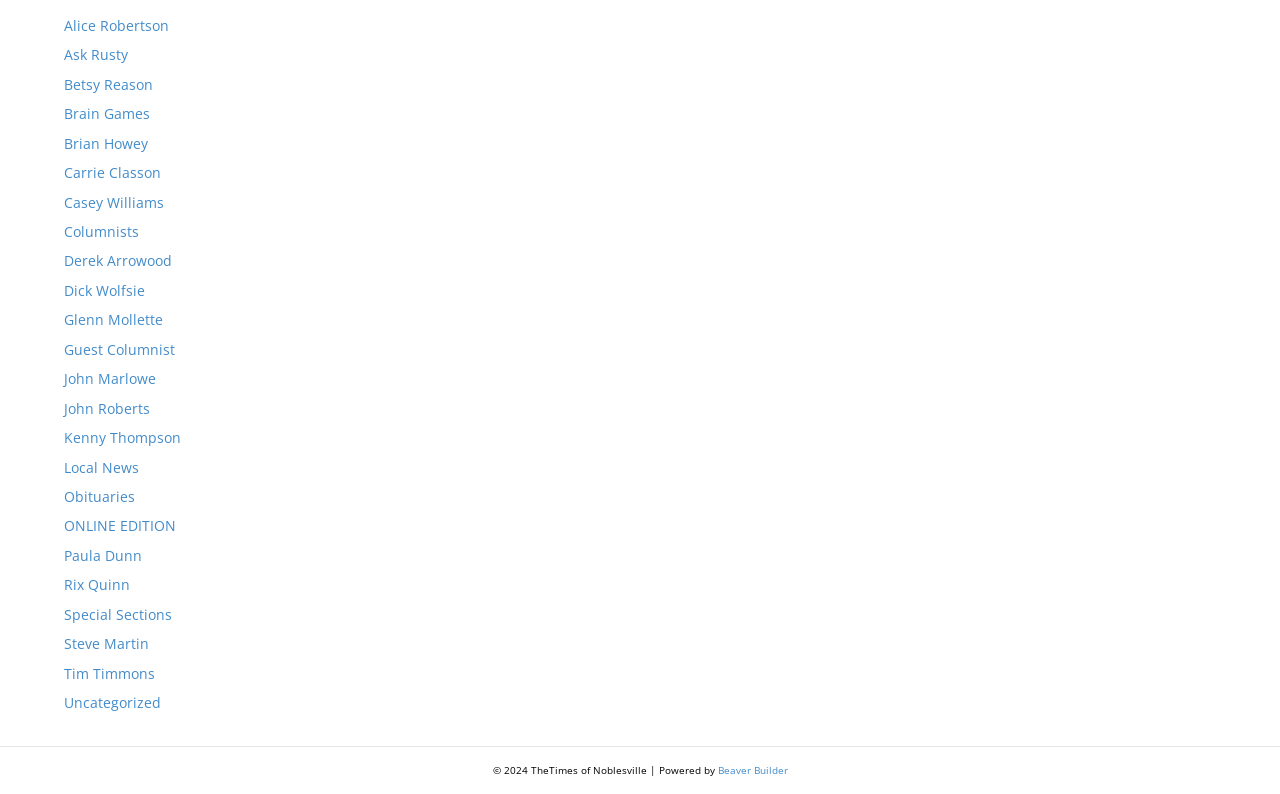Please identify the bounding box coordinates of the clickable area that will allow you to execute the instruction: "browse December 2022".

[0.062, 0.681, 0.165, 0.711]